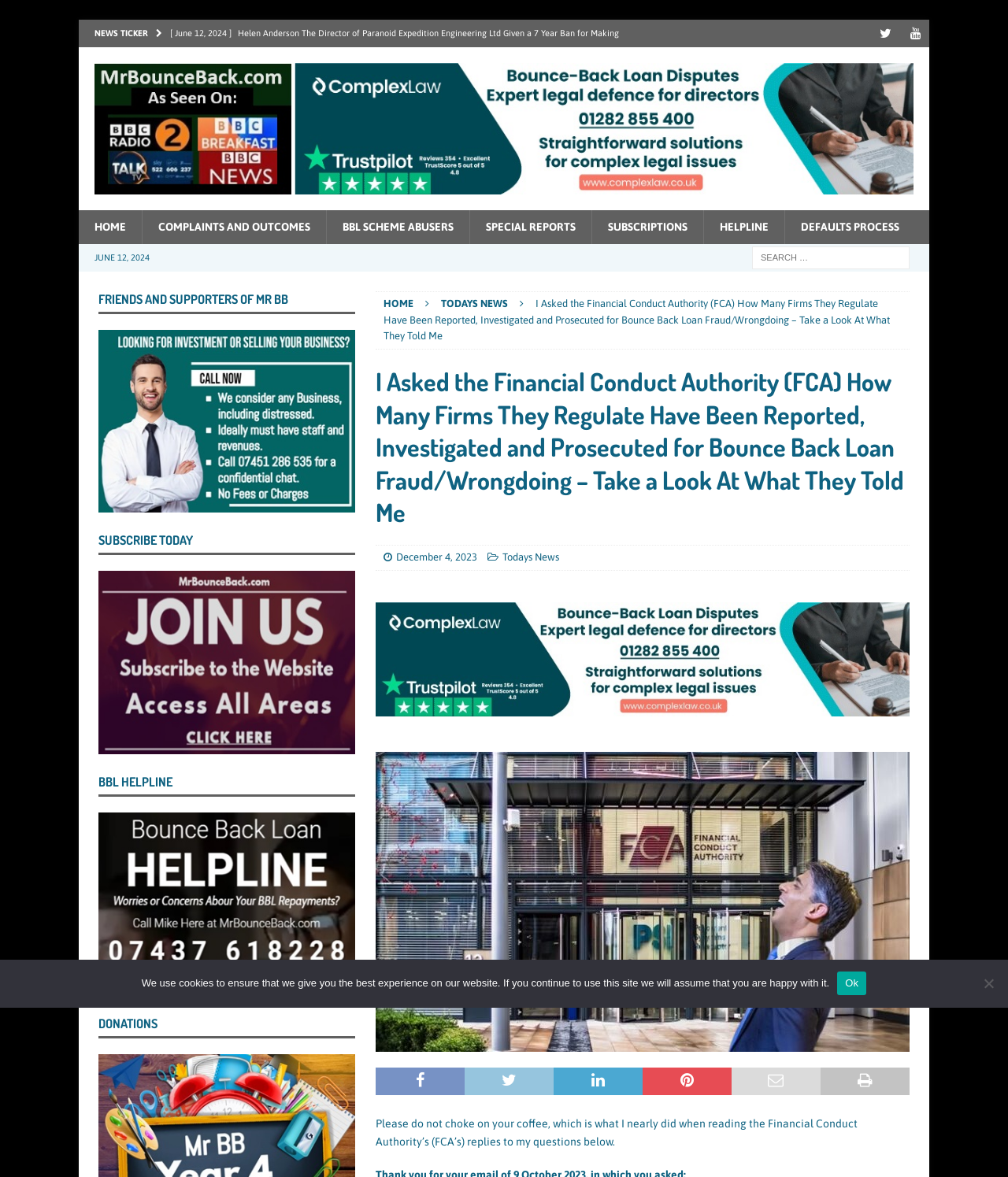What is the category of news on this webpage?
Give a detailed and exhaustive answer to the question.

I determined this by looking at the title of the webpage, which mentions 'Bounce Back Loan News', and also by observing the various news articles listed on the webpage, all of which are related to Bounce Back Loans.